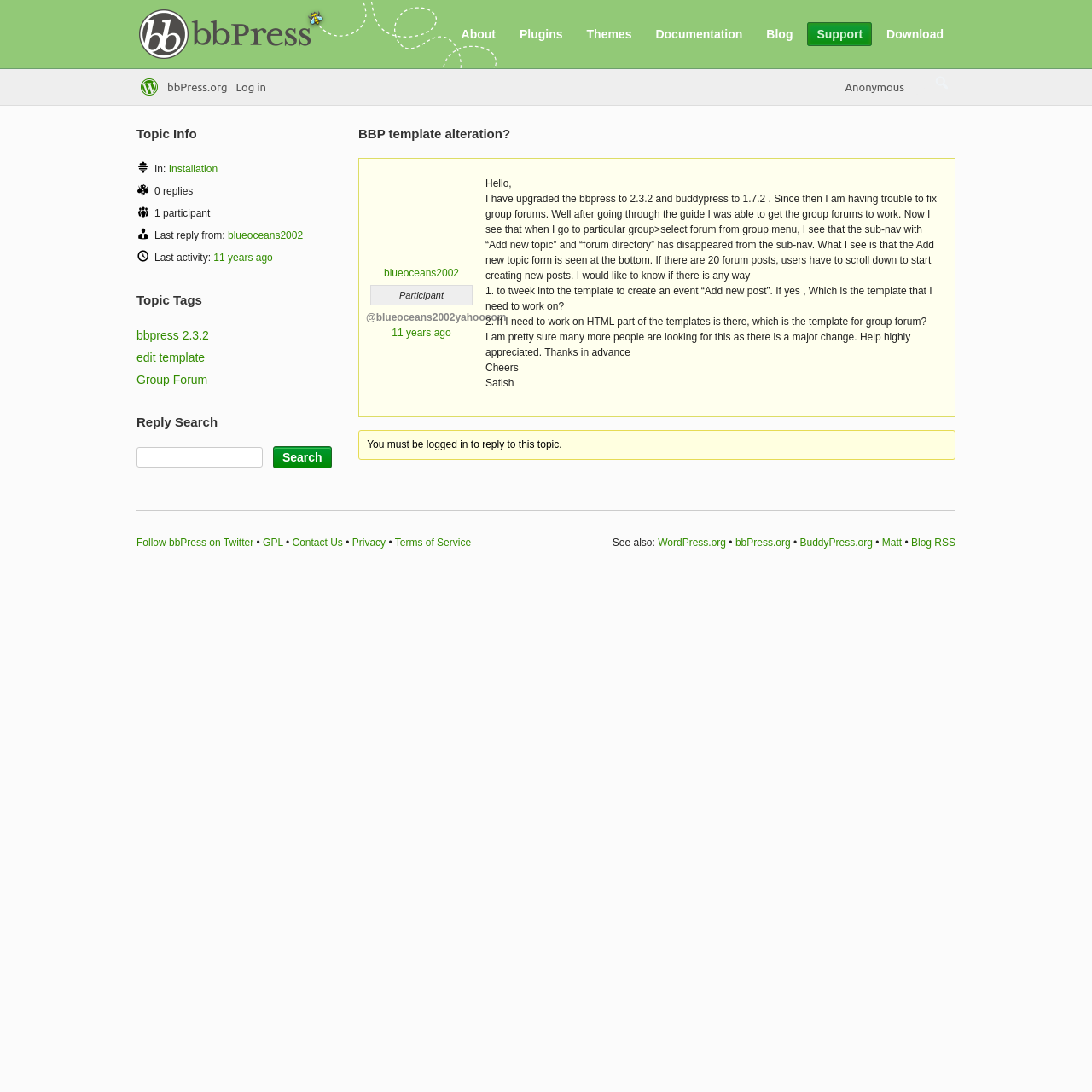Show me the bounding box coordinates of the clickable region to achieve the task as per the instruction: "Click on the 'About' link".

[0.414, 0.02, 0.462, 0.042]